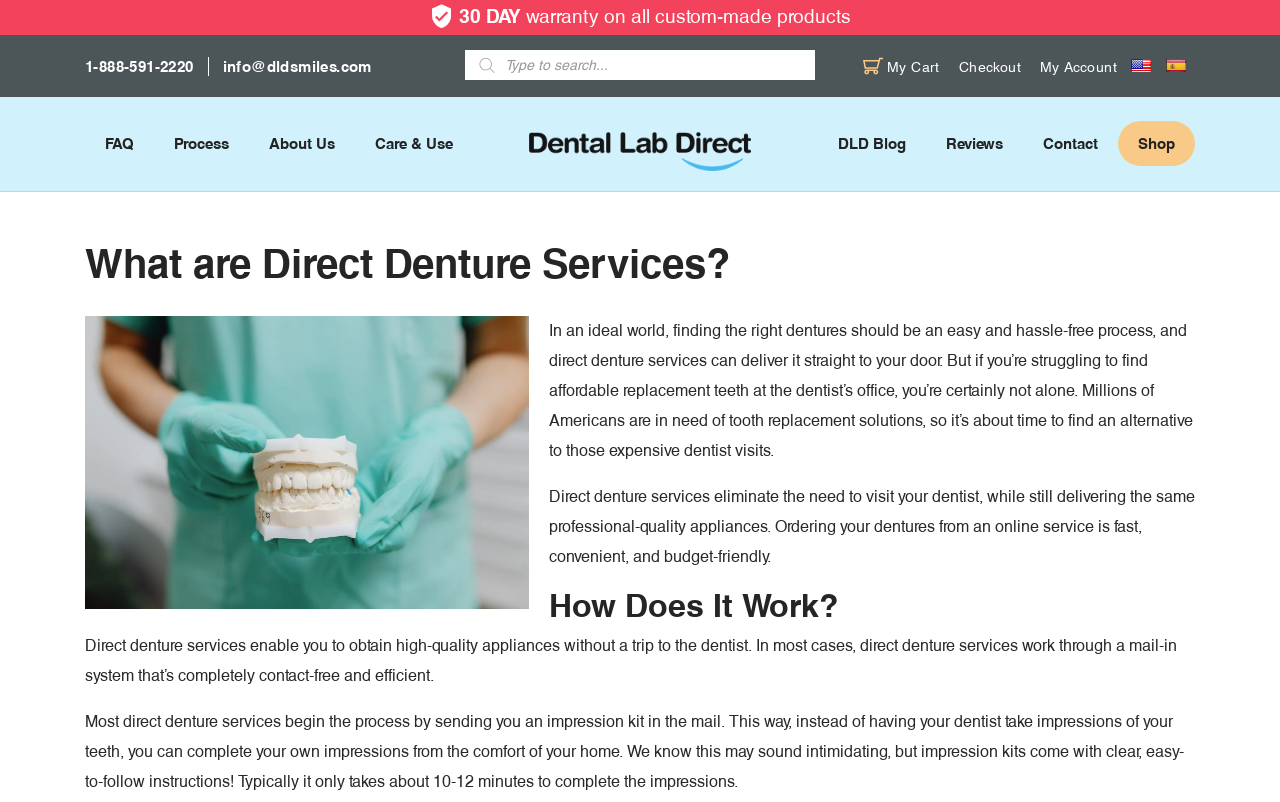Given the description of the UI element: "About us", predict the bounding box coordinates in the form of [left, top, right, bottom], with each value being a float between 0 and 1.

[0.21, 0.151, 0.262, 0.207]